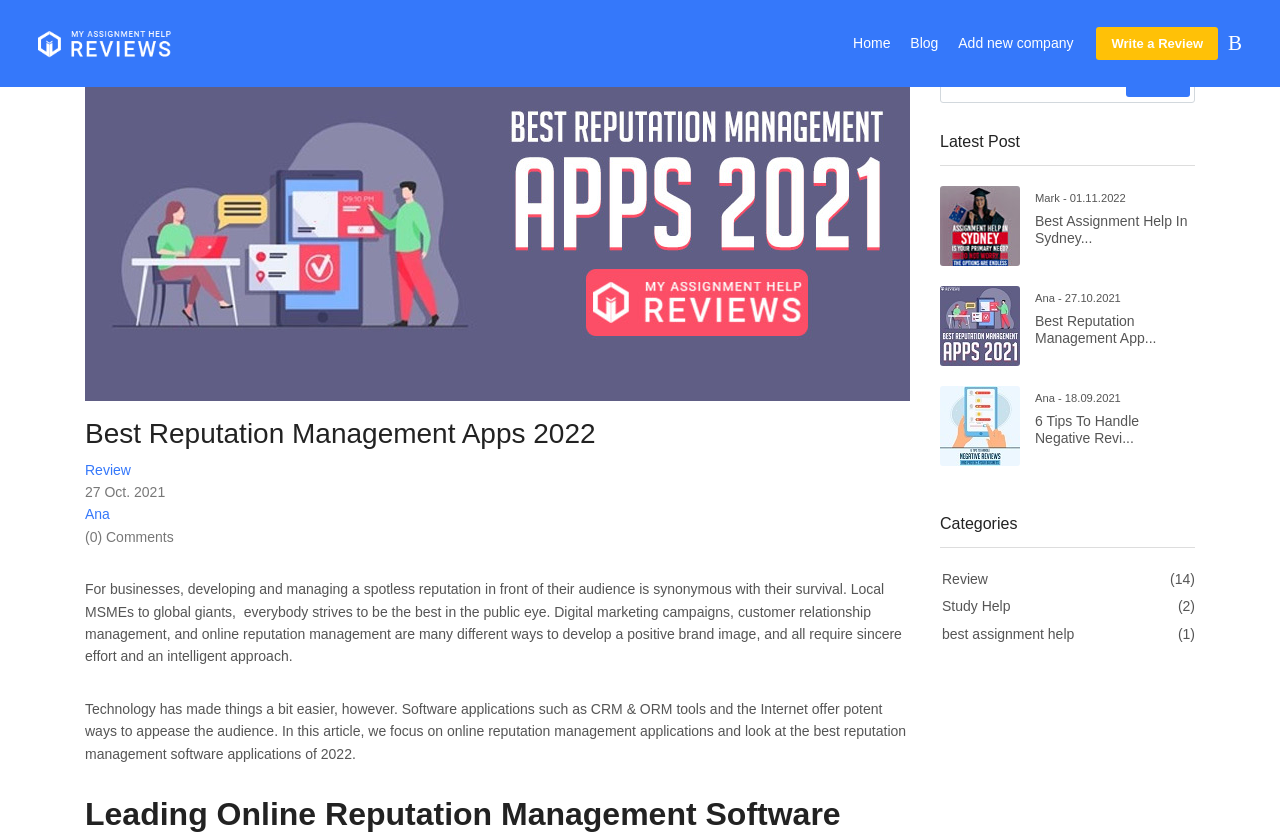Determine the bounding box coordinates for the clickable element required to fulfill the instruction: "Write a review about online reputation management". Provide the coordinates as four float numbers between 0 and 1, i.e., [left, top, right, bottom].

[0.857, 0.032, 0.952, 0.072]